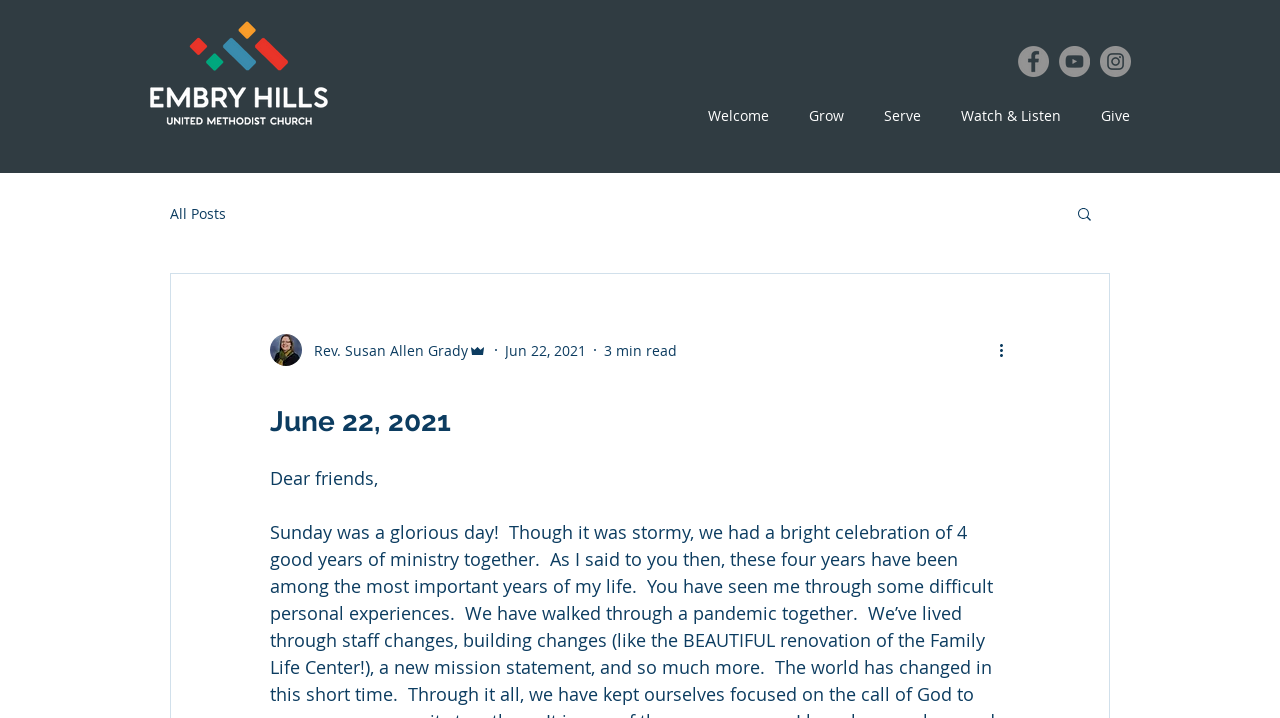Kindly determine the bounding box coordinates for the clickable area to achieve the given instruction: "View more actions".

[0.778, 0.471, 0.797, 0.504]